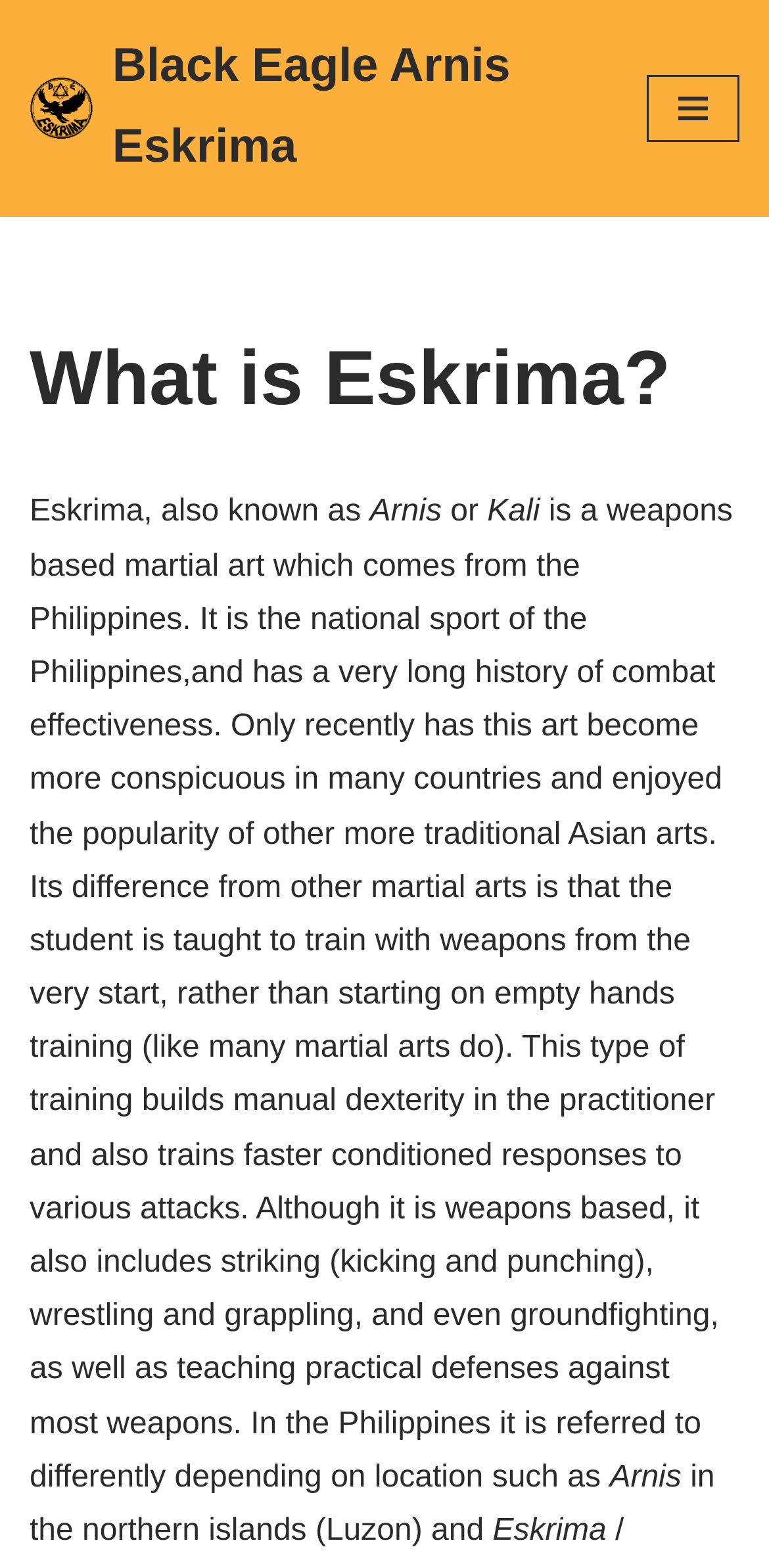Where does Eskrima come from?
Examine the webpage screenshot and provide an in-depth answer to the question.

The webpage clearly states that Eskrima is a weapons-based martial art that comes from the Philippines, and it provides more information about its history and popularity in the country.